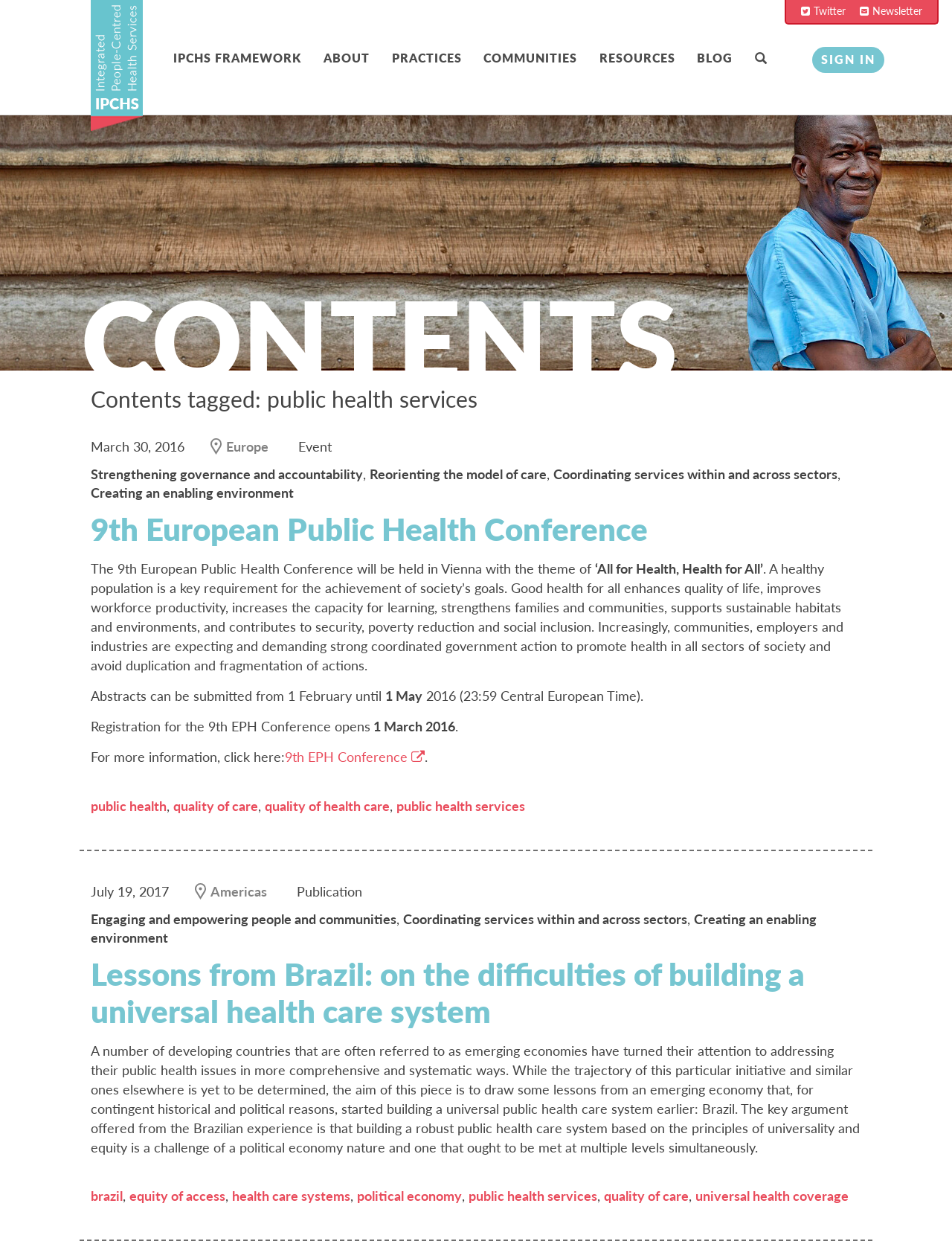Extract the bounding box coordinates for the UI element described by the text: "aria-label="Search" title="Search"". The coordinates should be in the form of [left, top, right, bottom] with values between 0 and 1.

[0.793, 0.04, 0.829, 0.054]